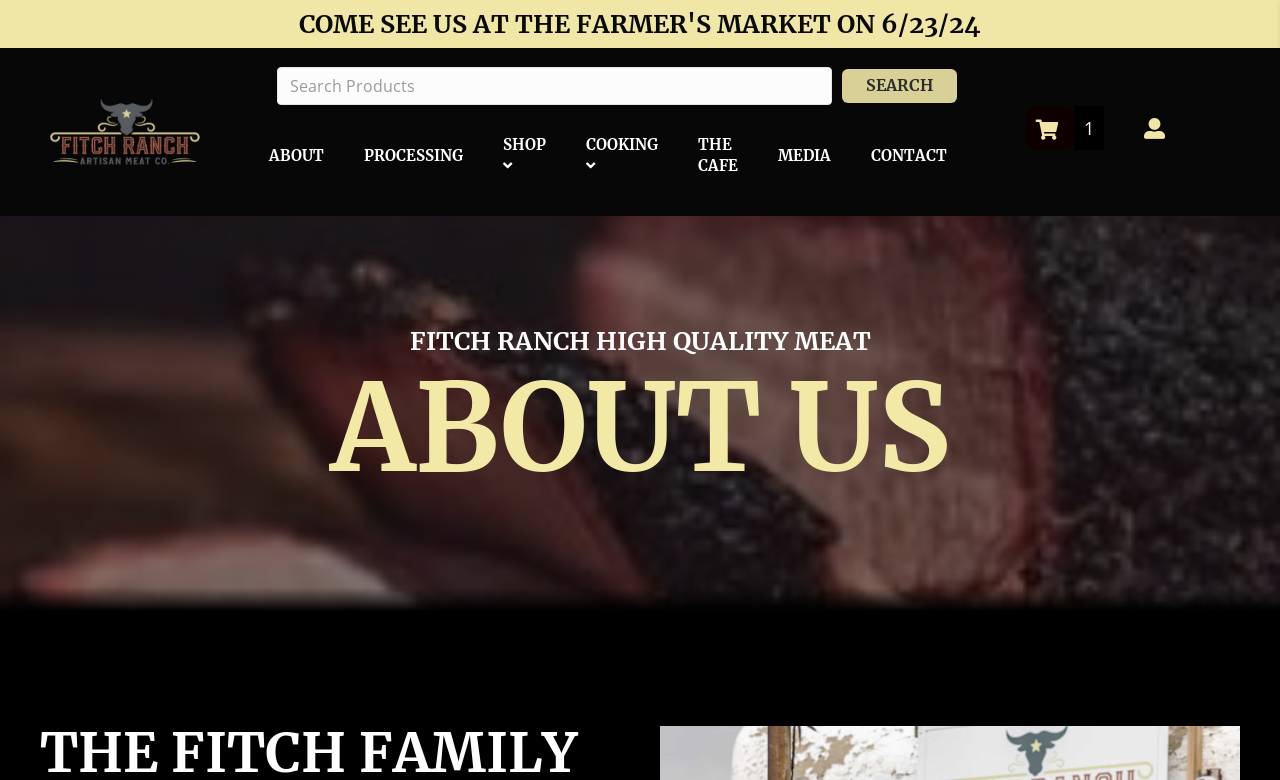Find the bounding box coordinates for the area you need to click to carry out the instruction: "Search for products". The coordinates should be four float numbers between 0 and 1, indicated as [left, top, right, bottom].

[0.217, 0.086, 0.658, 0.135]